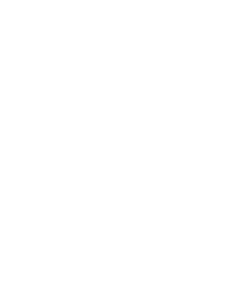Provide an in-depth description of the image you see.

This image showcases the packaging for "Caverta 100 Mg," a medication primarily used for treating erectile dysfunction, containing the active ingredient Sildenafil Citrate. The design typically highlights the brand name prominently, often accompanied by relevant dosage information. The product is manufactured by Ranbaxy Labs, a well-known pharmaceutical company. Additionally, the package is likely to feature user ratings, indicating its effectiveness, with the image possibly depicting a star rating reflecting customer satisfaction. Overall, it represents a specific strength and formulation, catering to individuals seeking treatment options for sexual health issues.